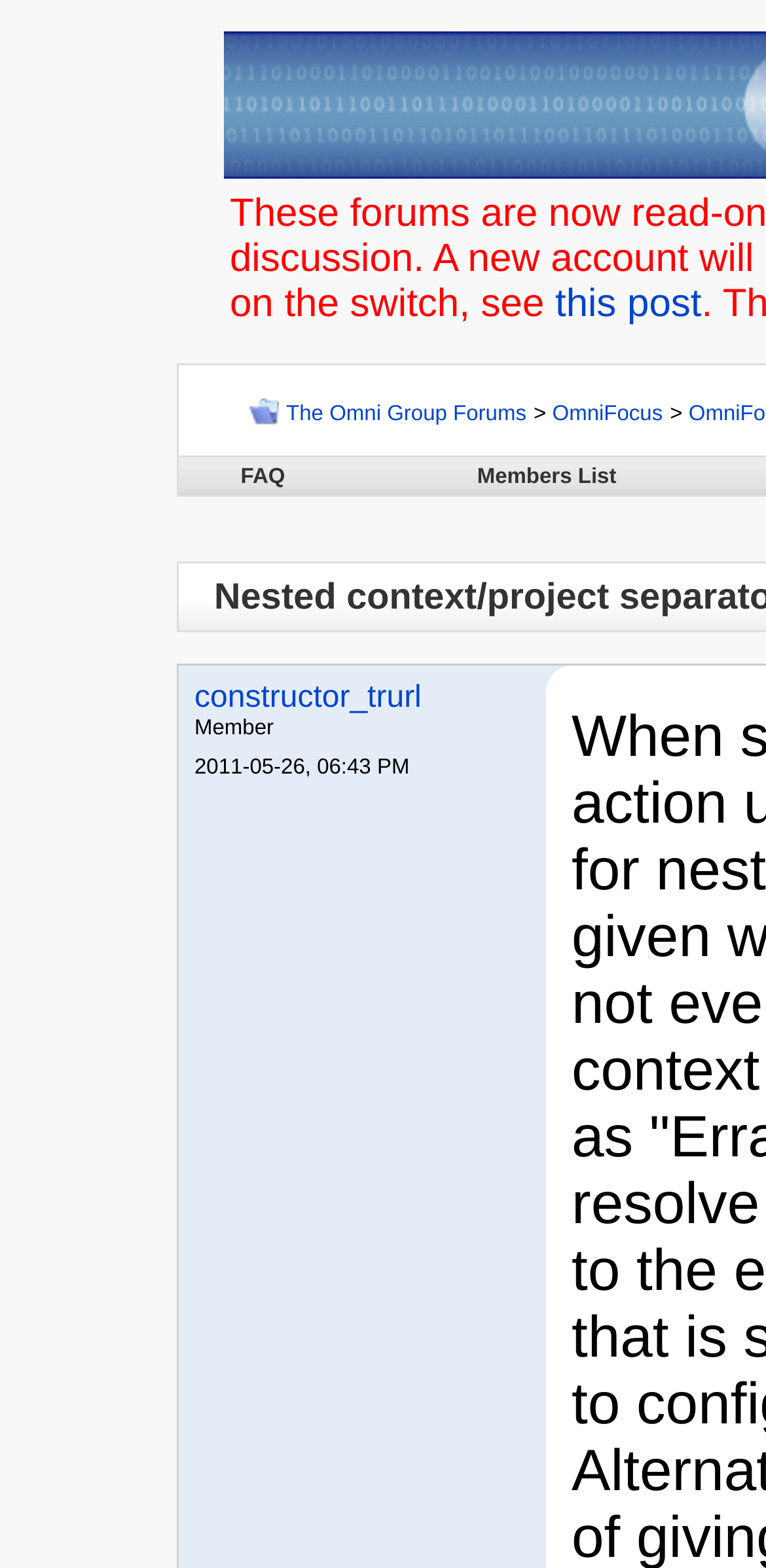Find and provide the bounding box coordinates for the UI element described with: "this post".

[0.725, 0.18, 0.916, 0.208]